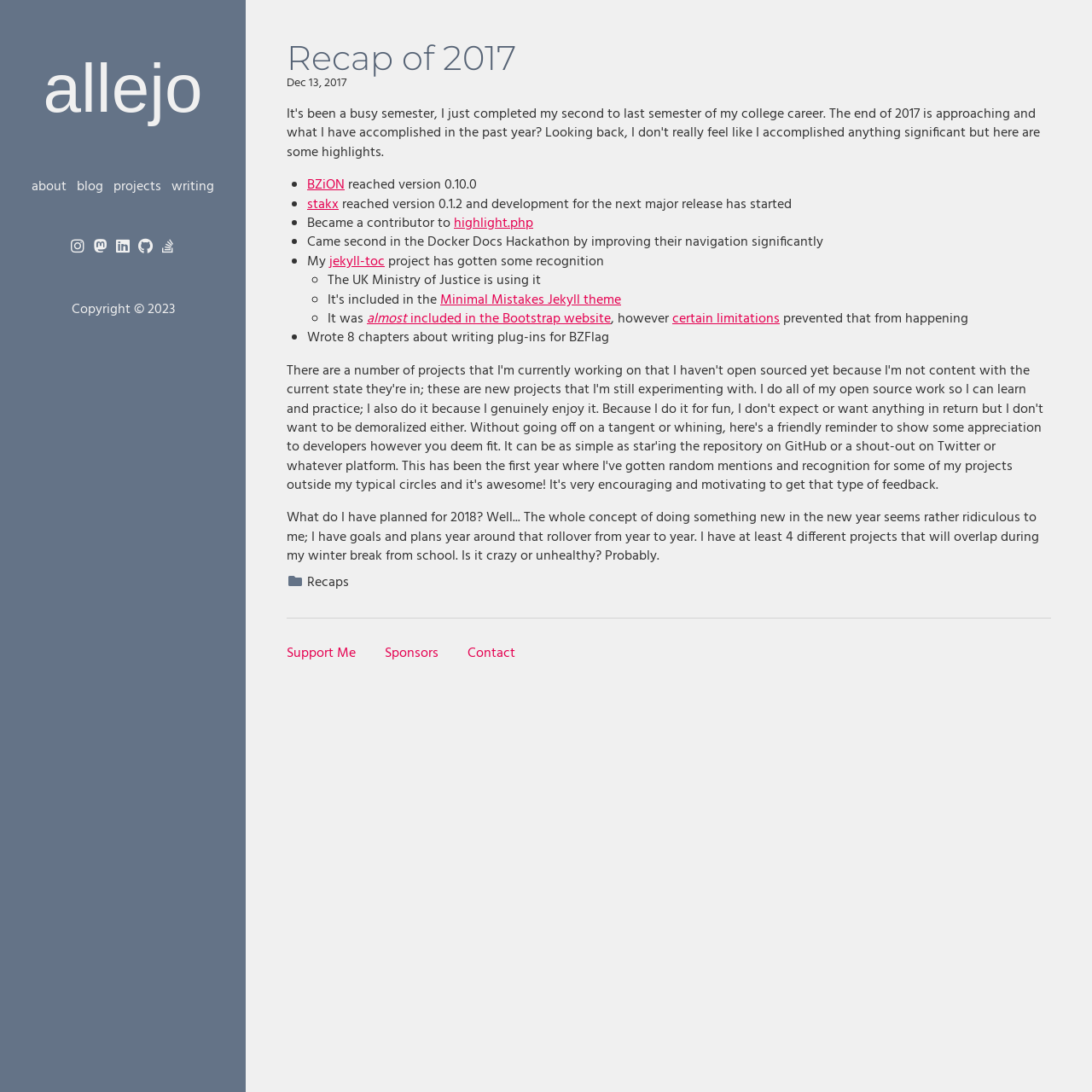Highlight the bounding box coordinates of the region I should click on to meet the following instruction: "Read about the recap of 2017".

[0.262, 0.038, 0.962, 0.069]